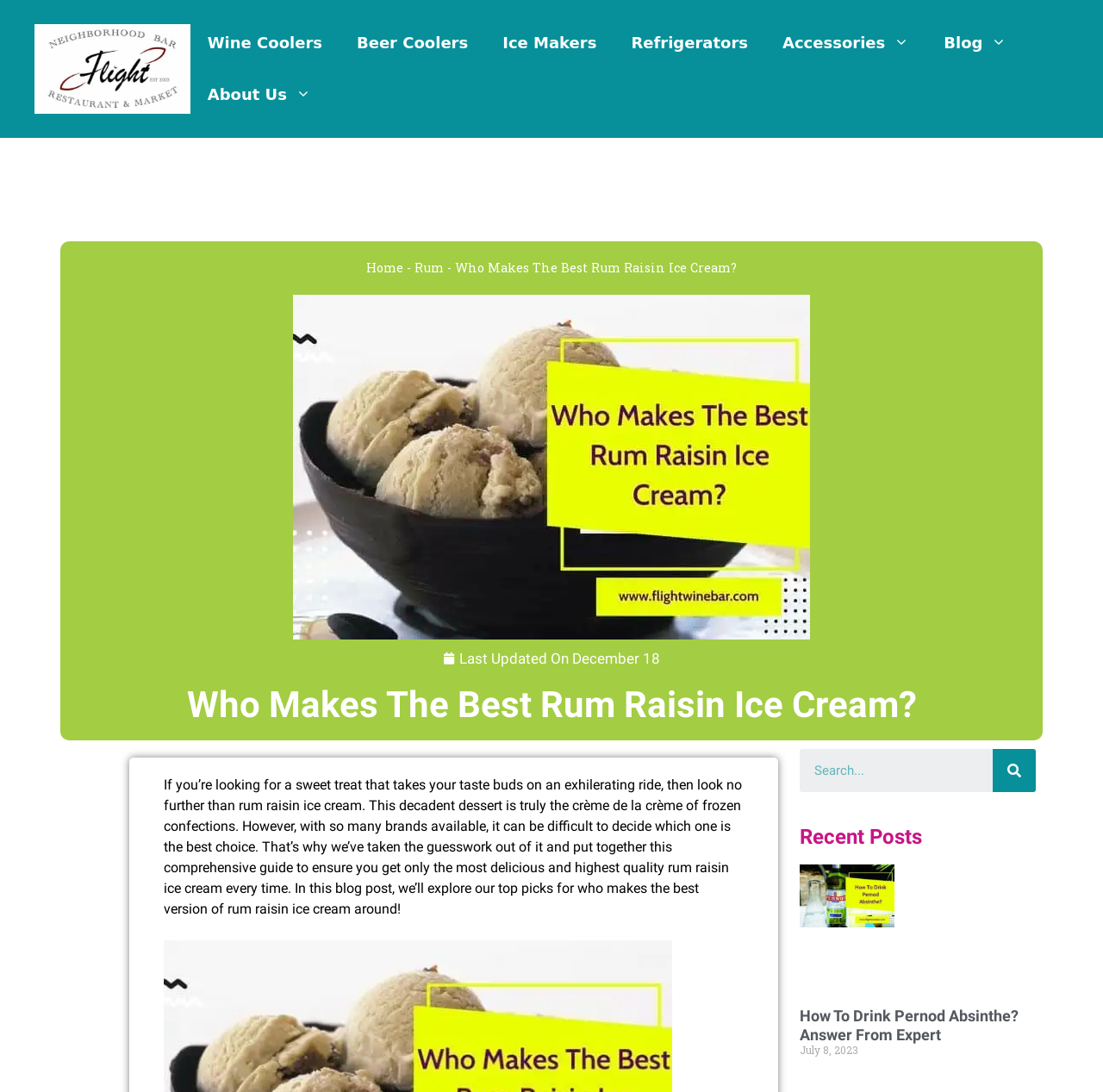Indicate the bounding box coordinates of the element that needs to be clicked to satisfy the following instruction: "Go to the 'Rum' page". The coordinates should be four float numbers between 0 and 1, i.e., [left, top, right, bottom].

[0.376, 0.238, 0.402, 0.253]